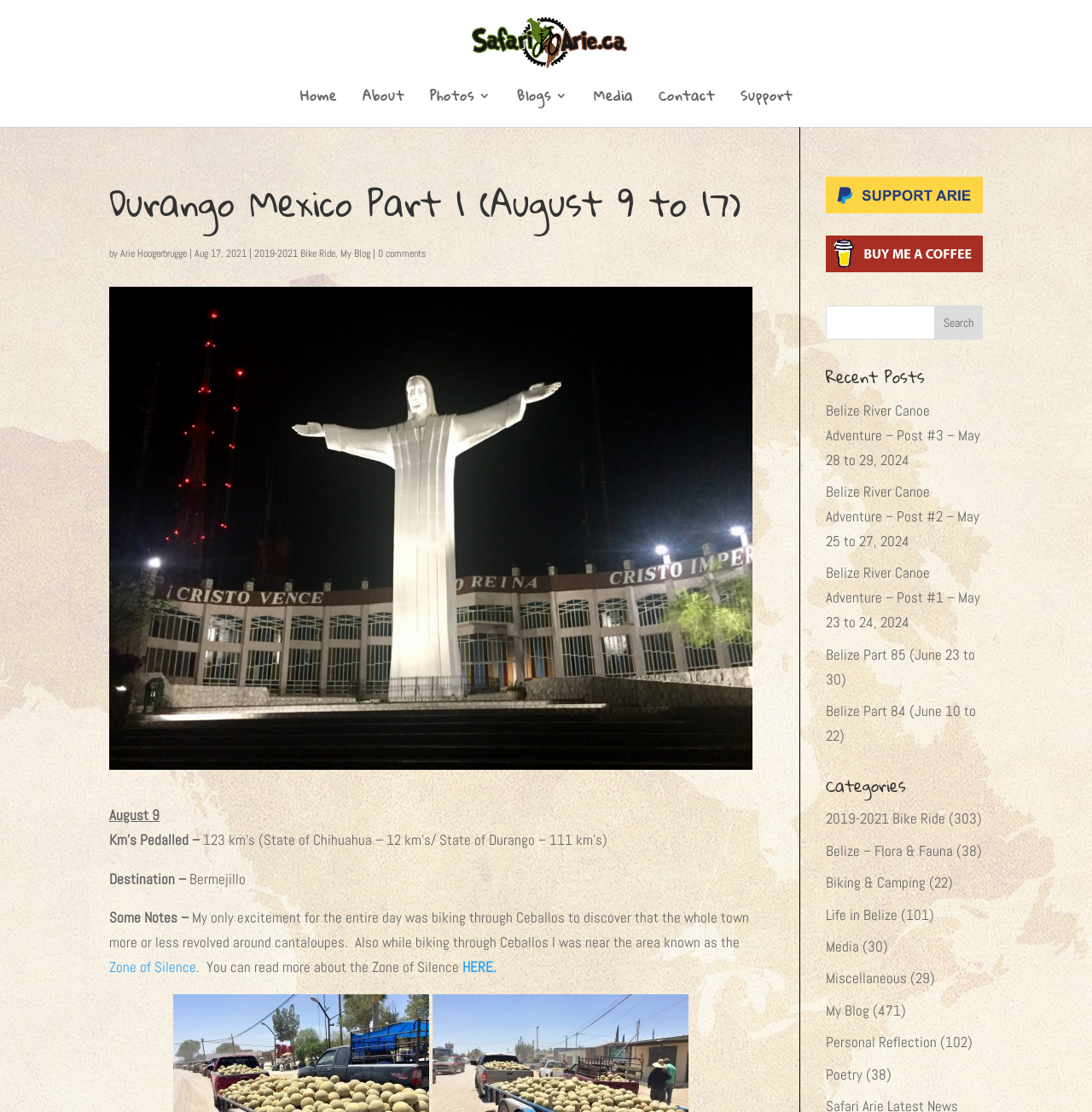Extract the top-level heading from the webpage and provide its text.

Durango Mexico Part 1 (August 9 to 17)